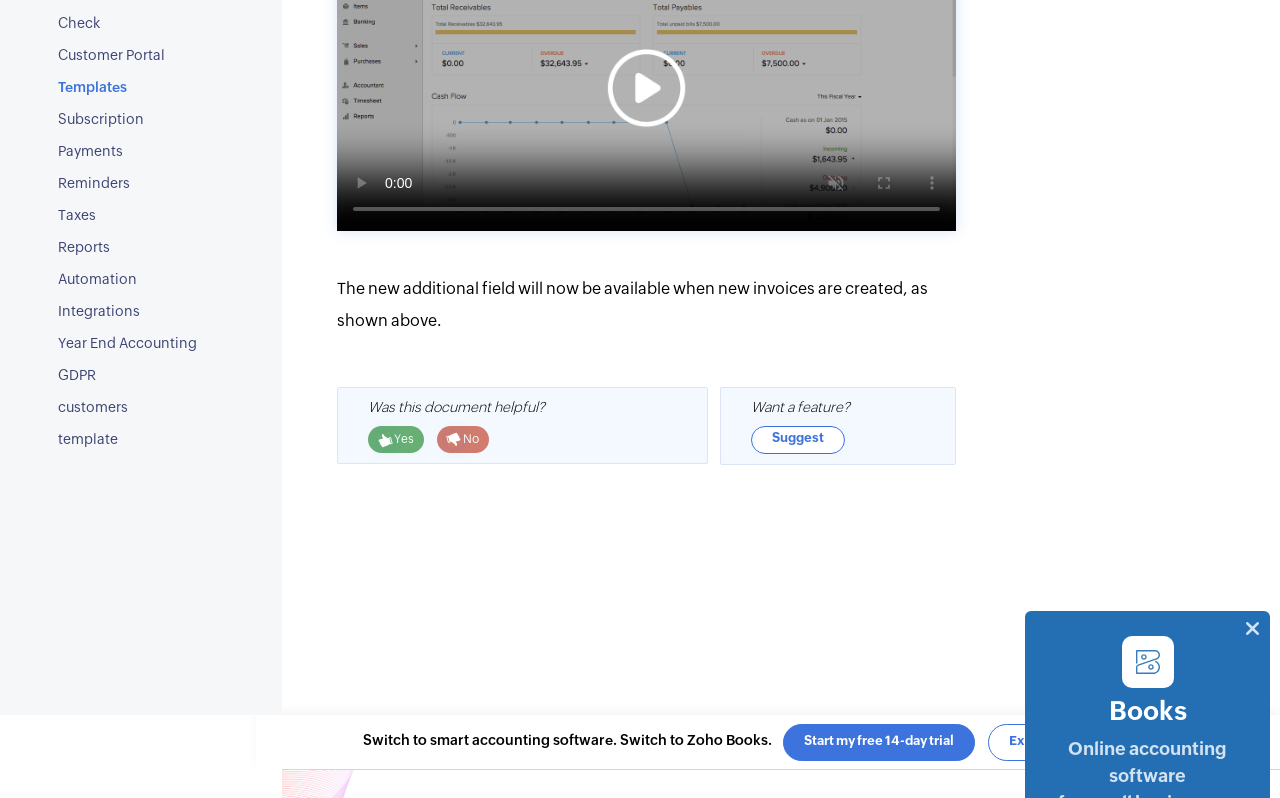For the element described, predict the bounding box coordinates as (top-left x, top-left y, bottom-right x, bottom-right y). All values should be between 0 and 1. Element description: Explore Demo Account

[0.772, 0.907, 0.916, 0.953]